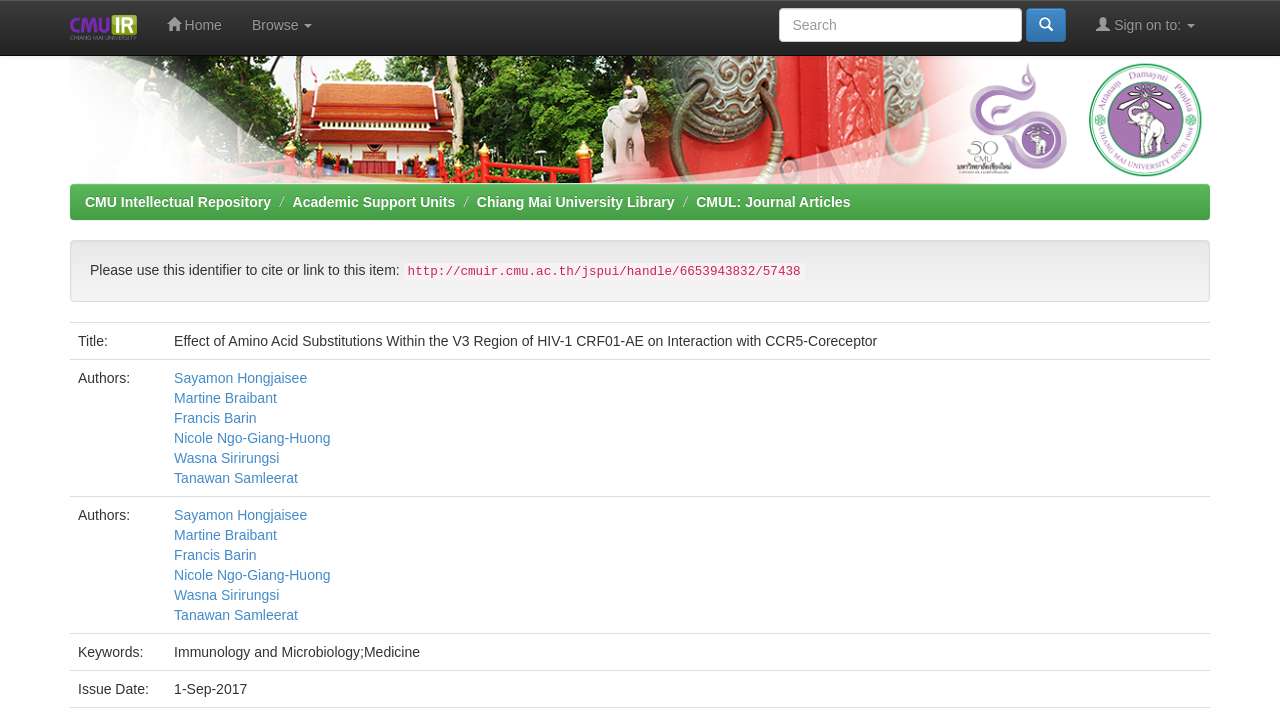Determine the bounding box coordinates of the region that needs to be clicked to achieve the task: "Click the 'Sayamon Hongjaisee' author link".

[0.136, 0.516, 0.24, 0.538]